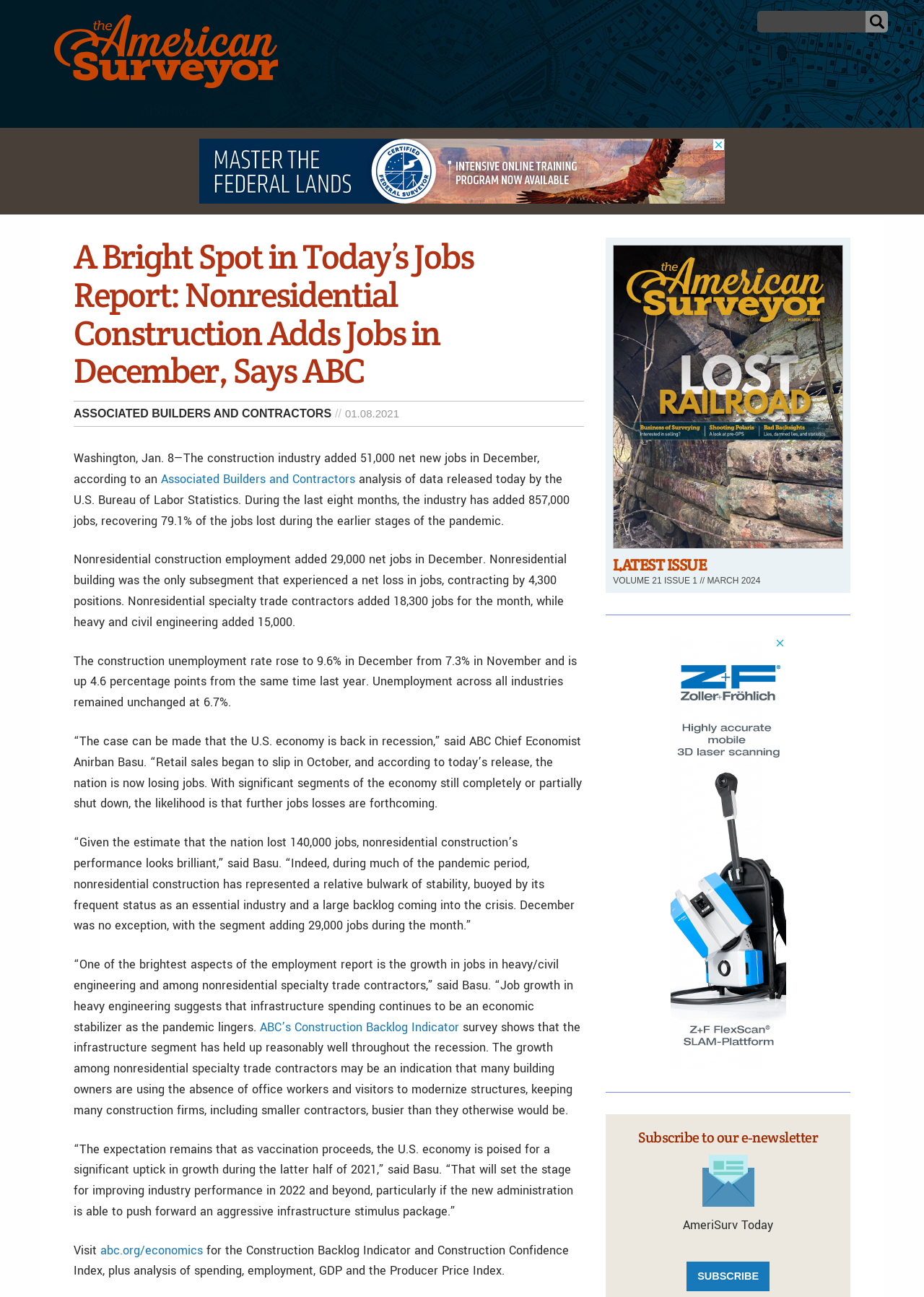Locate the bounding box coordinates for the element described below: "aria-label="Open Intercom Messenger"". The coordinates must be four float values between 0 and 1, formatted as [left, top, right, bottom].

None